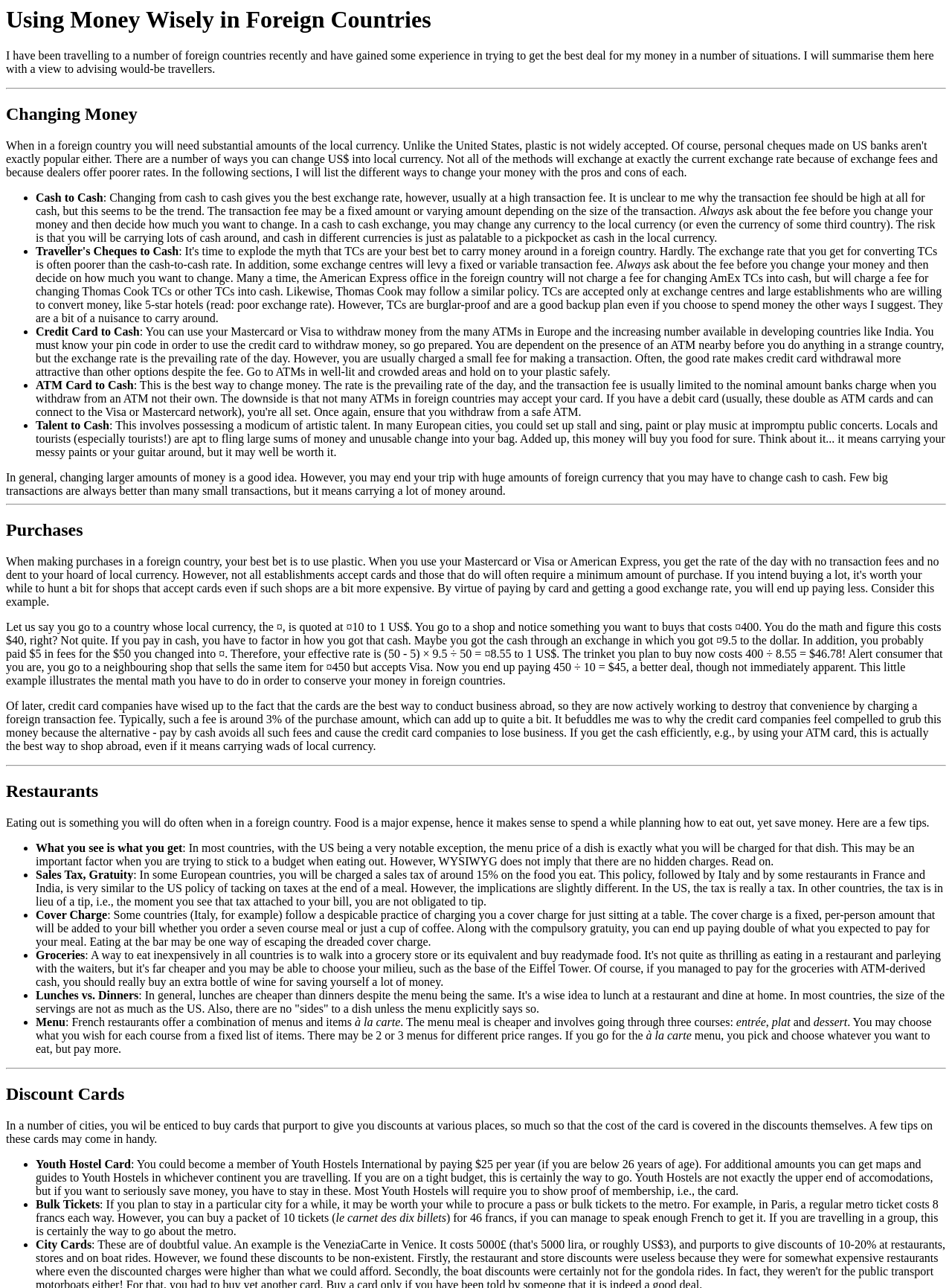Create a full and detailed caption for the entire webpage.

The webpage "Money Matters in Foreign Countries" provides valuable advice and tips for travelers on how to manage their finances while abroad. The page is divided into several sections, including "Using Money Wisely in Foreign Countries", "Changing Money", "Purchases", "Restaurants", and "Discount Cards".

At the top of the page, there is a brief introduction to the importance of being mindful of one's finances while traveling. Below this, there is a section on "Changing Money", which provides information on different methods of exchanging currency, including cash to cash, credit card to cash, and ATM card to cash. This section also offers tips on how to avoid high transaction fees and get the best exchange rates.

The "Purchases" section offers advice on how to conserve money when making purchases abroad. It highlights the importance of considering the effective exchange rate, taking into account any fees associated with exchanging currency, and being aware of the prices of items in local currency.

The "Restaurants" section provides tips on how to save money when eating out, including being aware of hidden charges such as sales tax and gratuity, and considering the menu prices and portion sizes. It also suggests eating at the bar or having lunch instead of dinner to save money.

Finally, the "Discount Cards" section offers advice on how to make the most of discount cards, including youth hostel cards and bulk tickets for public transportation. It also provides tips on how to use these cards to save money and make the most of one's travel budget.

Throughout the page, there are several lists and bullet points that summarize the key takeaways and provide additional tips and advice for travelers. Overall, the webpage provides a comprehensive guide to managing one's finances while traveling abroad.